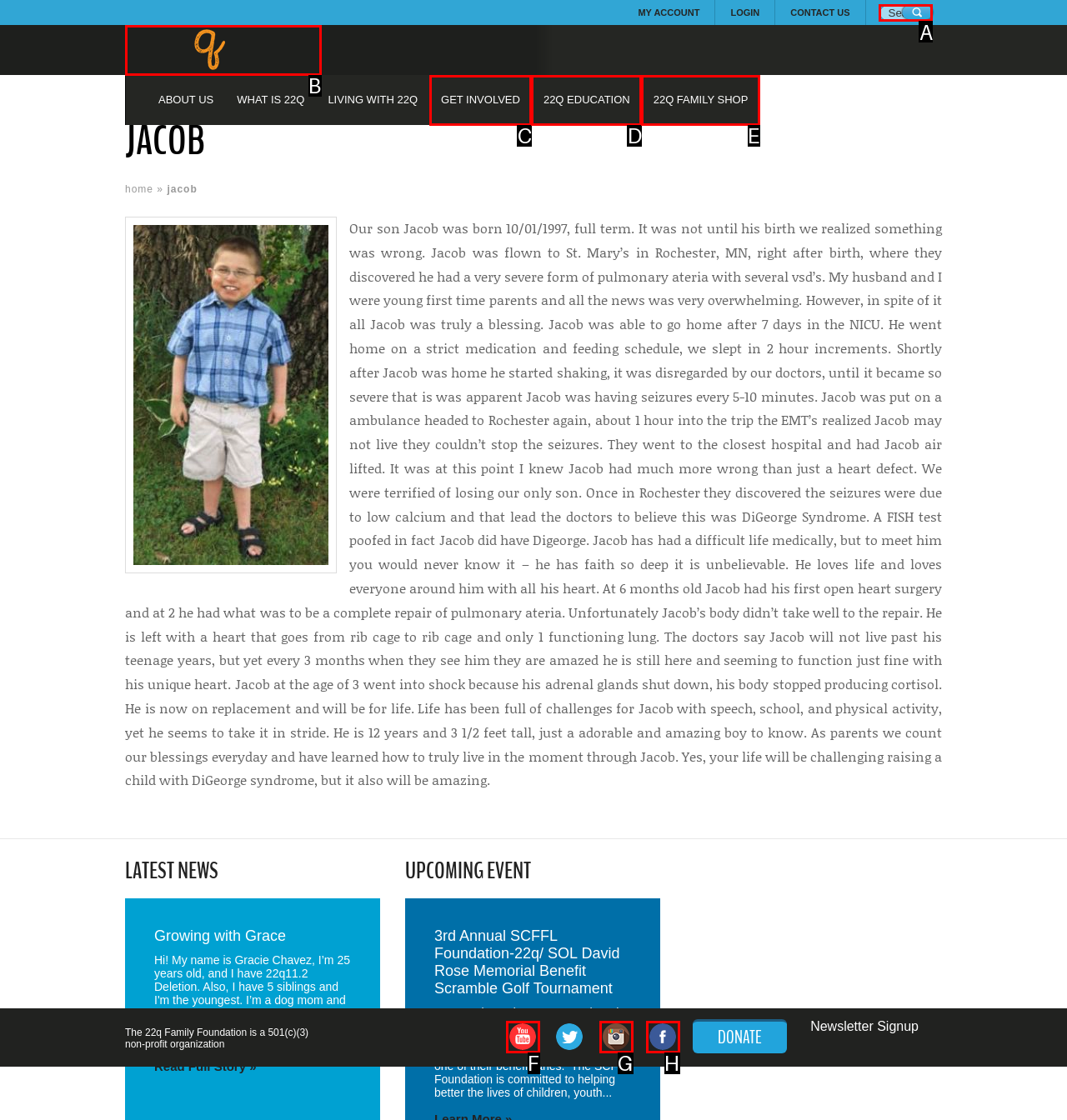Based on the choices marked in the screenshot, which letter represents the correct UI element to perform the task: Search for something?

A